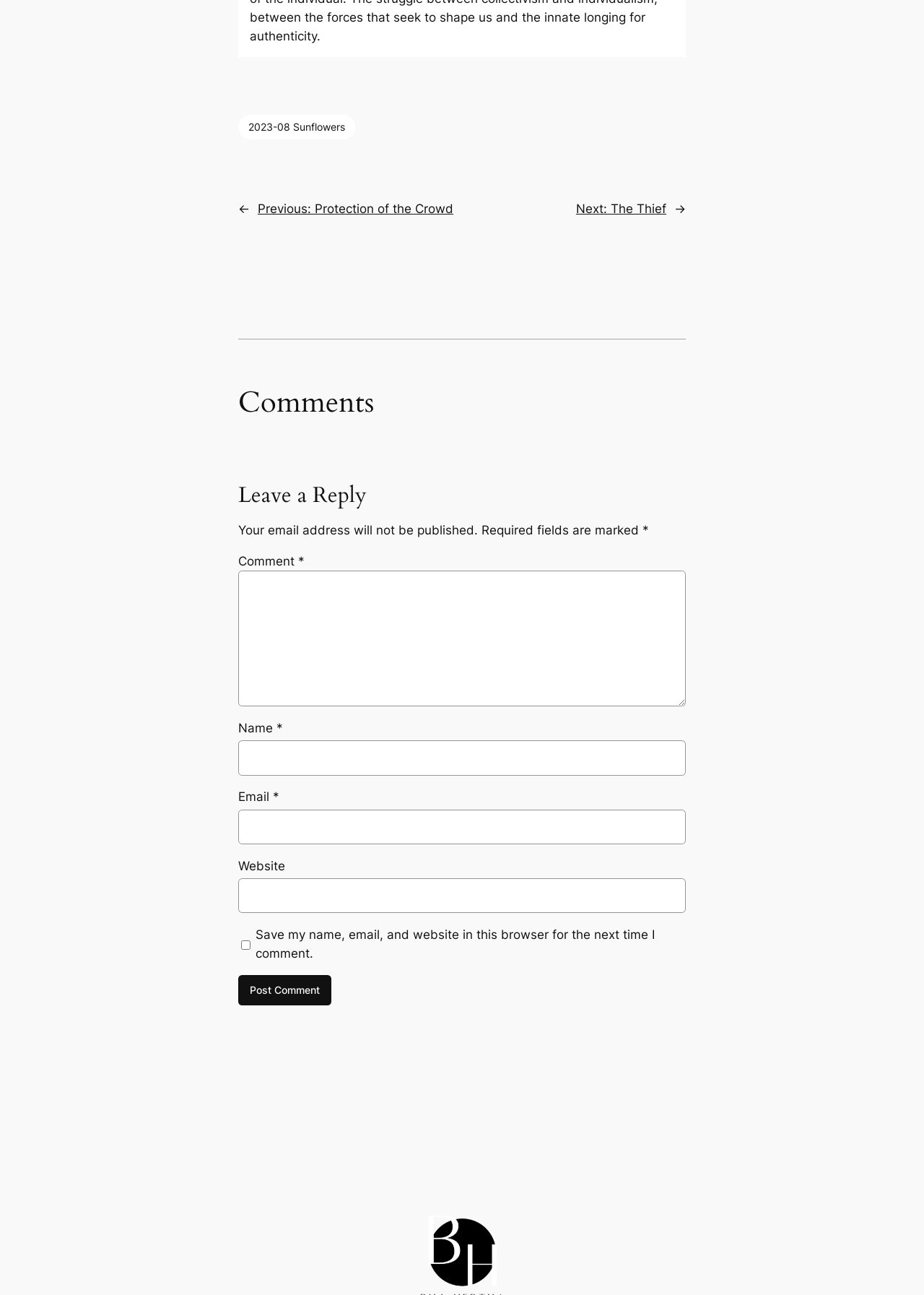Refer to the screenshot and give an in-depth answer to this question: What is the purpose of the 'Post Comment' button?

The 'Post Comment' button is located at the bottom of the comment form and is used to submit the user's comment. When clicked, it will post the comment to the webpage.